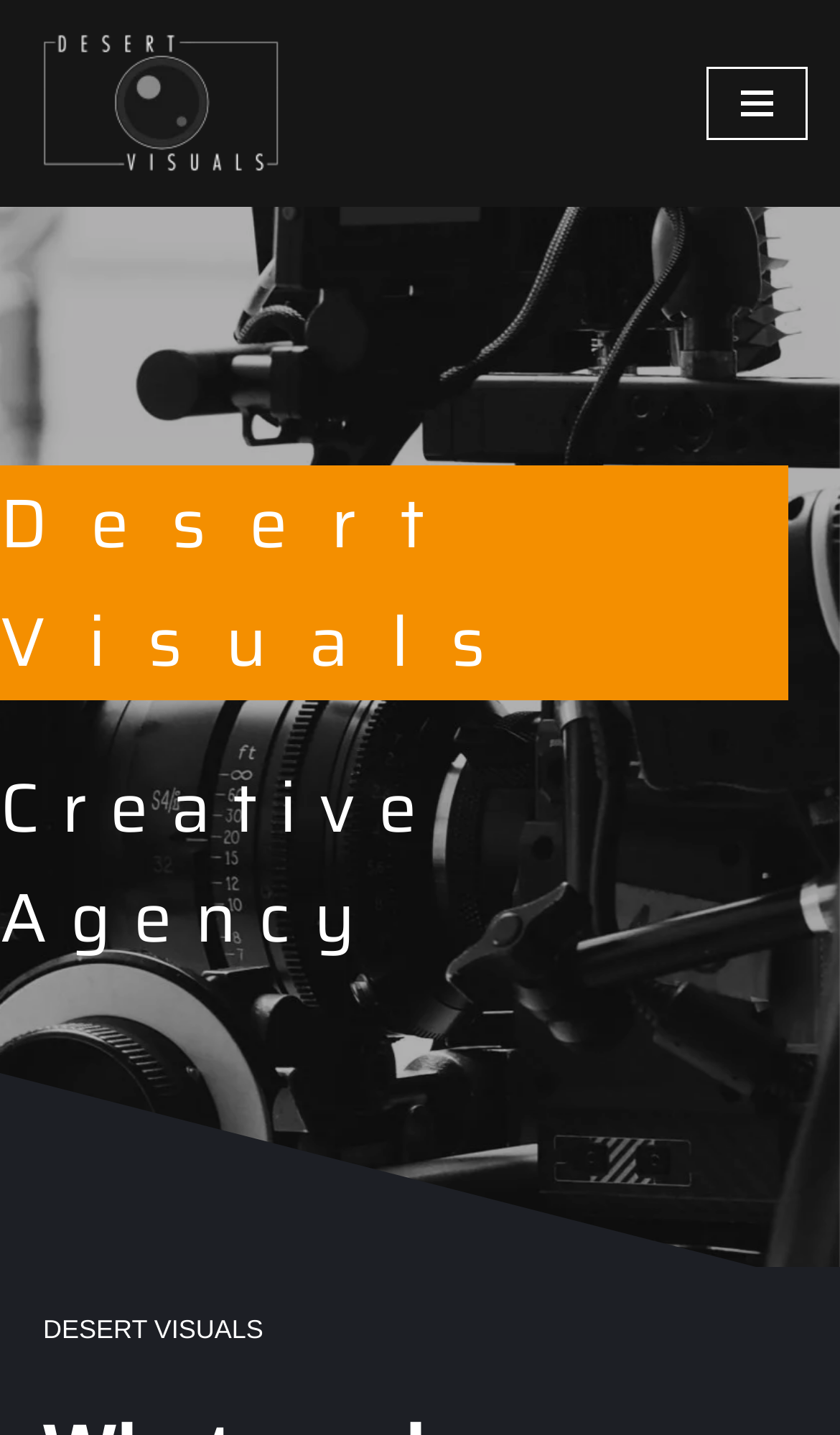From the element description: "Navigation Menu", extract the bounding box coordinates of the UI element. The coordinates should be expressed as four float numbers between 0 and 1, in the order [left, top, right, bottom].

[0.841, 0.047, 0.962, 0.098]